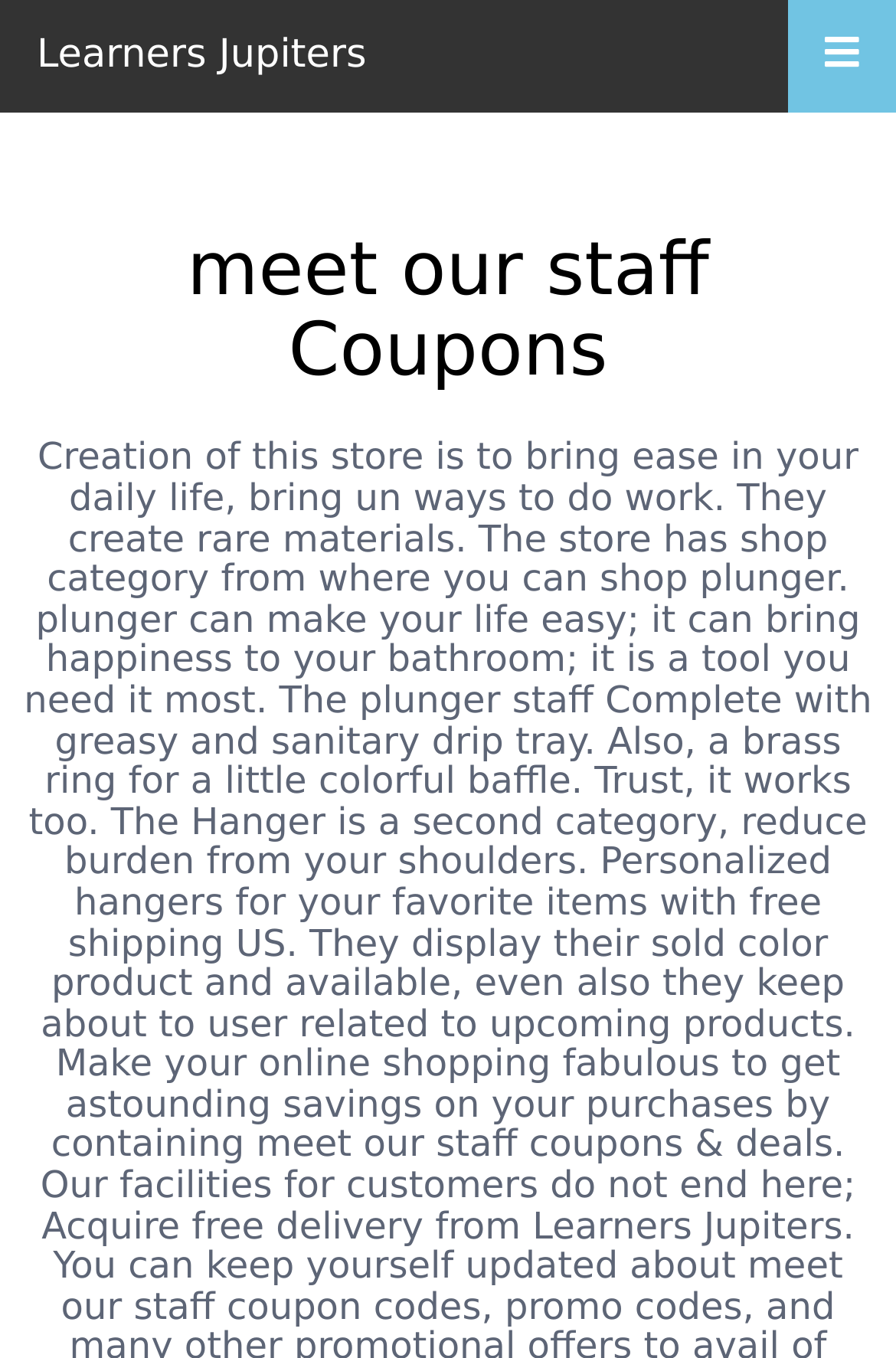Bounding box coordinates are specified in the format (top-left x, top-left y, bottom-right x, bottom-right y). All values are floating point numbers bounded between 0 and 1. Please provide the bounding box coordinate of the region this sentence describes: parent_node: Learners Jupiters

[0.879, 0.0, 1.0, 0.085]